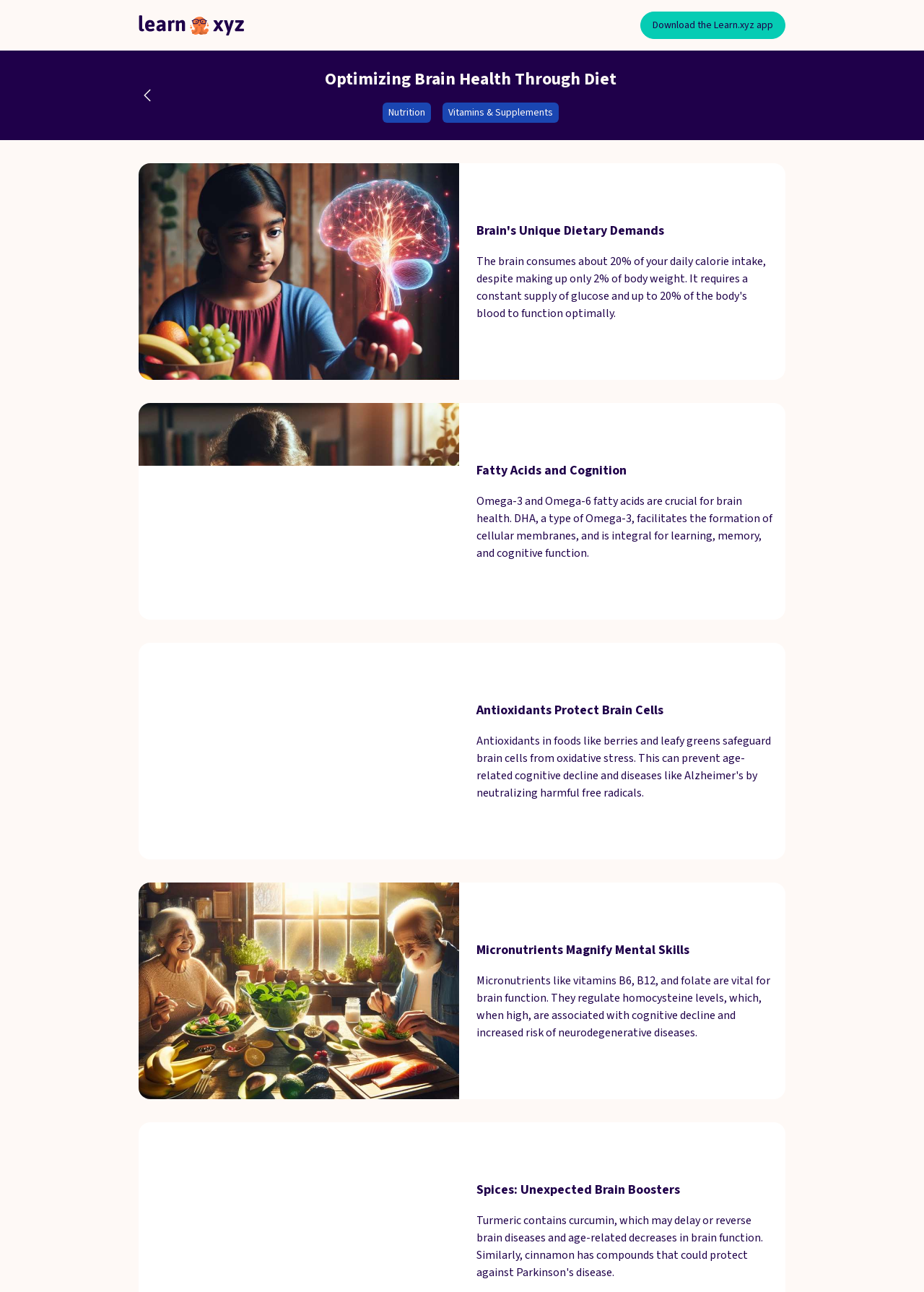Could you please study the image and provide a detailed answer to the question:
What is the logo of the website?

The logo of the website is located at the top left corner of the webpage, and it is an image with the text 'Learn.xyz'.